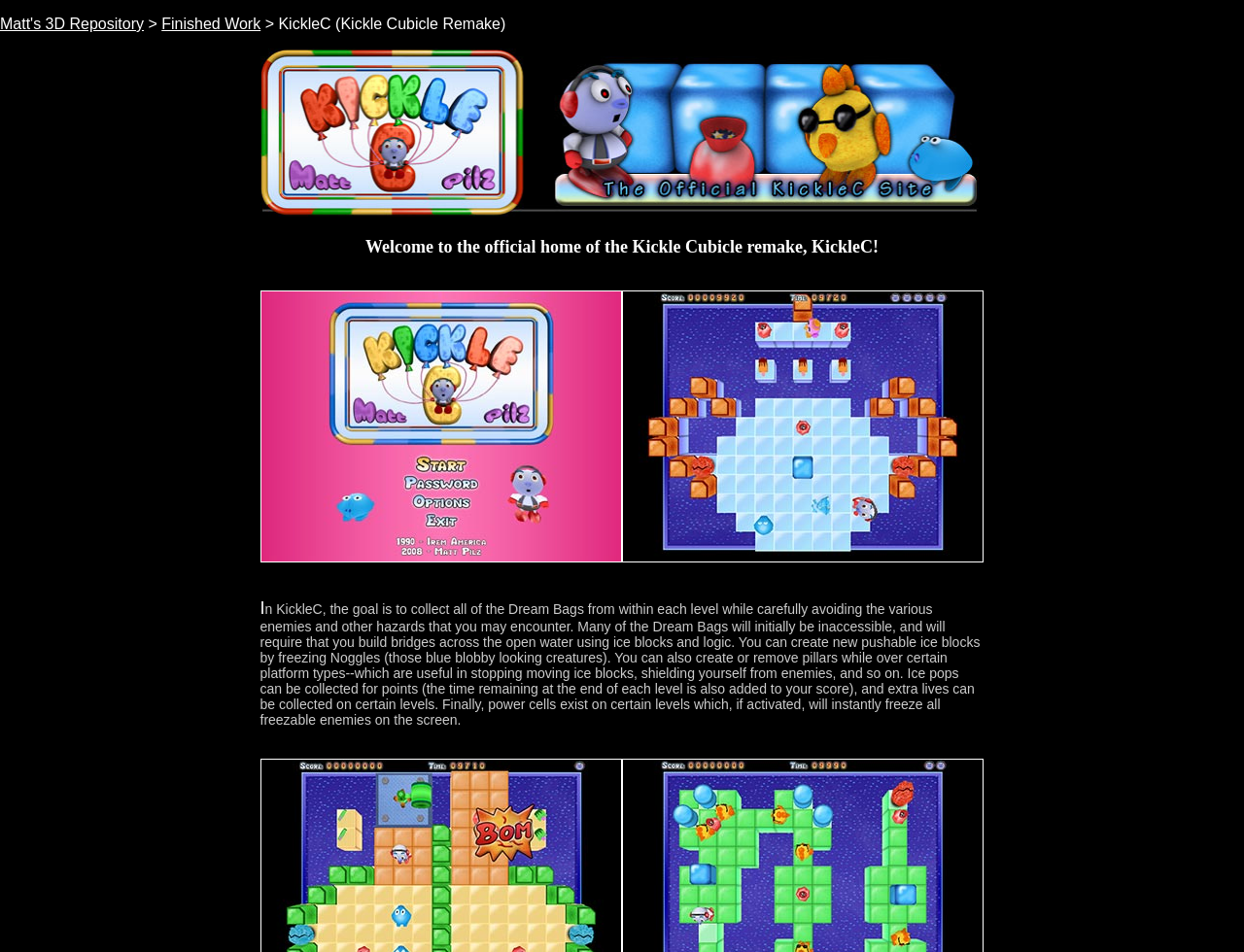What can be used to stop moving ice blocks?
Using the information presented in the image, please offer a detailed response to the question.

The game description mentions that 'you can also create or remove pillars while over certain platform types--which are useful in stopping moving ice blocks, shielding yourself from enemies, and so on.' This indicates that pillars can be used to stop moving ice blocks.